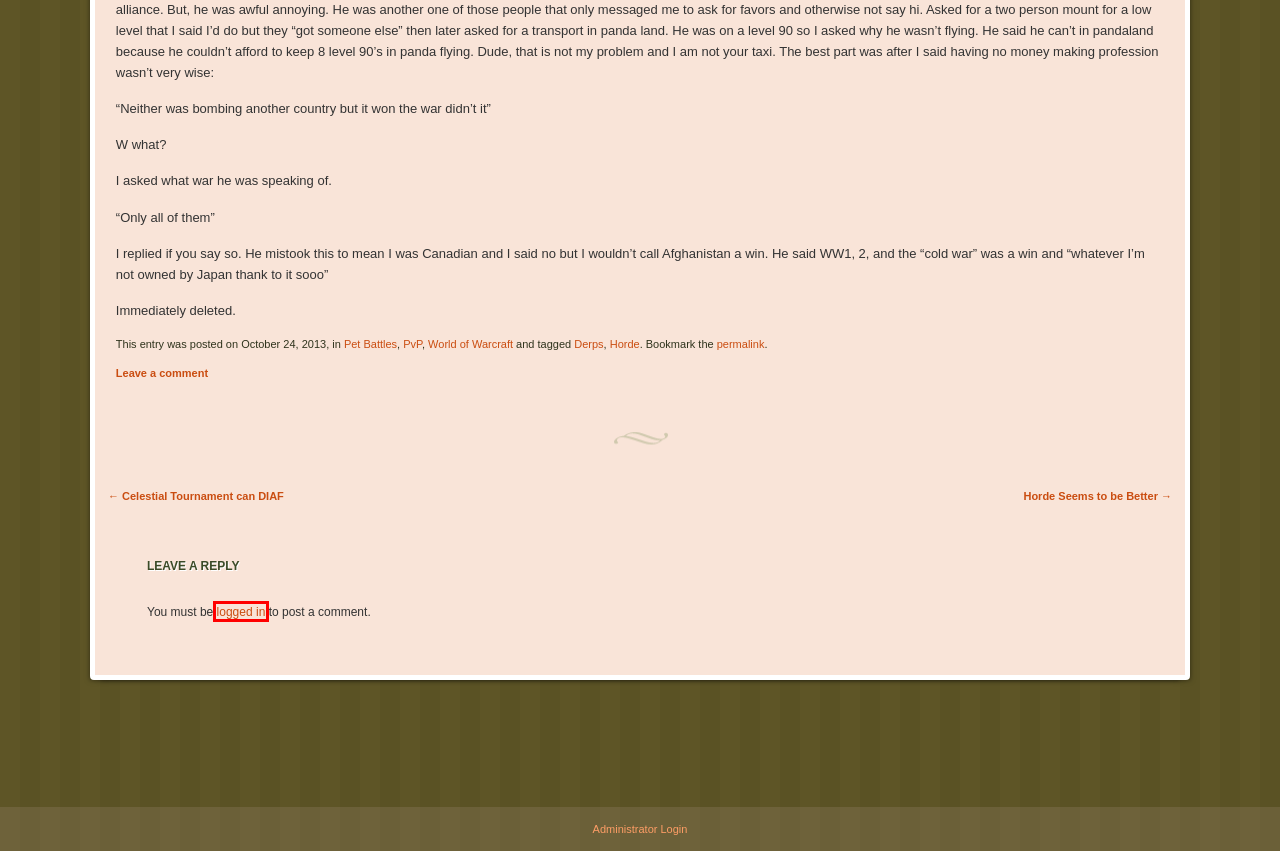Review the screenshot of a webpage that includes a red bounding box. Choose the most suitable webpage description that matches the new webpage after clicking the element within the red bounding box. Here are the candidates:
A. Derps | ocyla.com
B. Horde Seems to be Better | ocyla.com
C. World of Warcraft | ocyla.com
D. PvP | ocyla.com
E. YouTube | ocyla.com
F. ocyla.com | History of my time across Lineage 2, World of Warcraft, SWTOR, and Overwatch
G. Log In ‹ ocyla.com — WordPress
H. Post Tags | ocyla.com

G